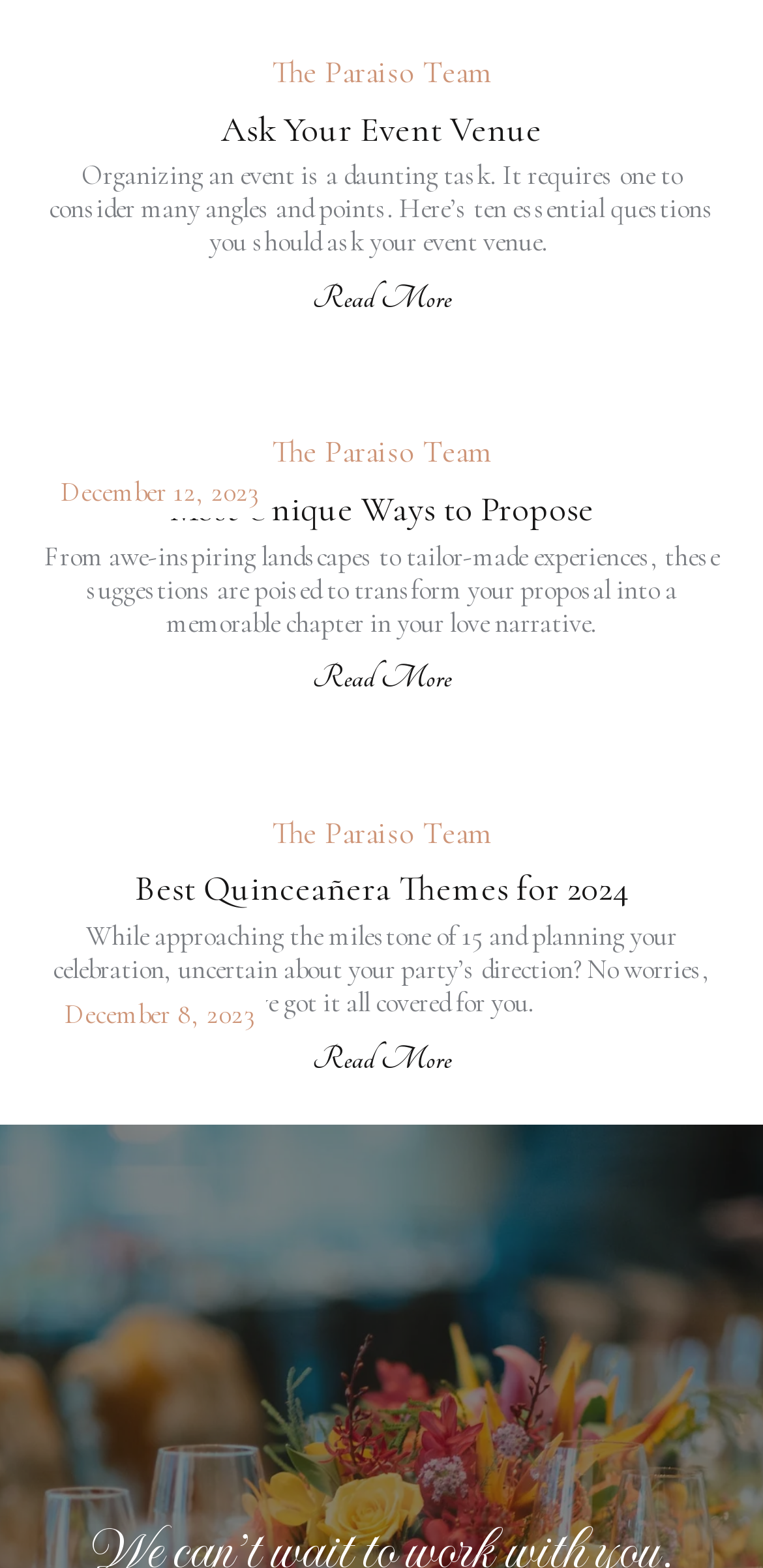Could you find the bounding box coordinates of the clickable area to complete this instruction: "Read more about 'ten essential questions you should ask your event venue'"?

[0.409, 0.178, 0.591, 0.202]